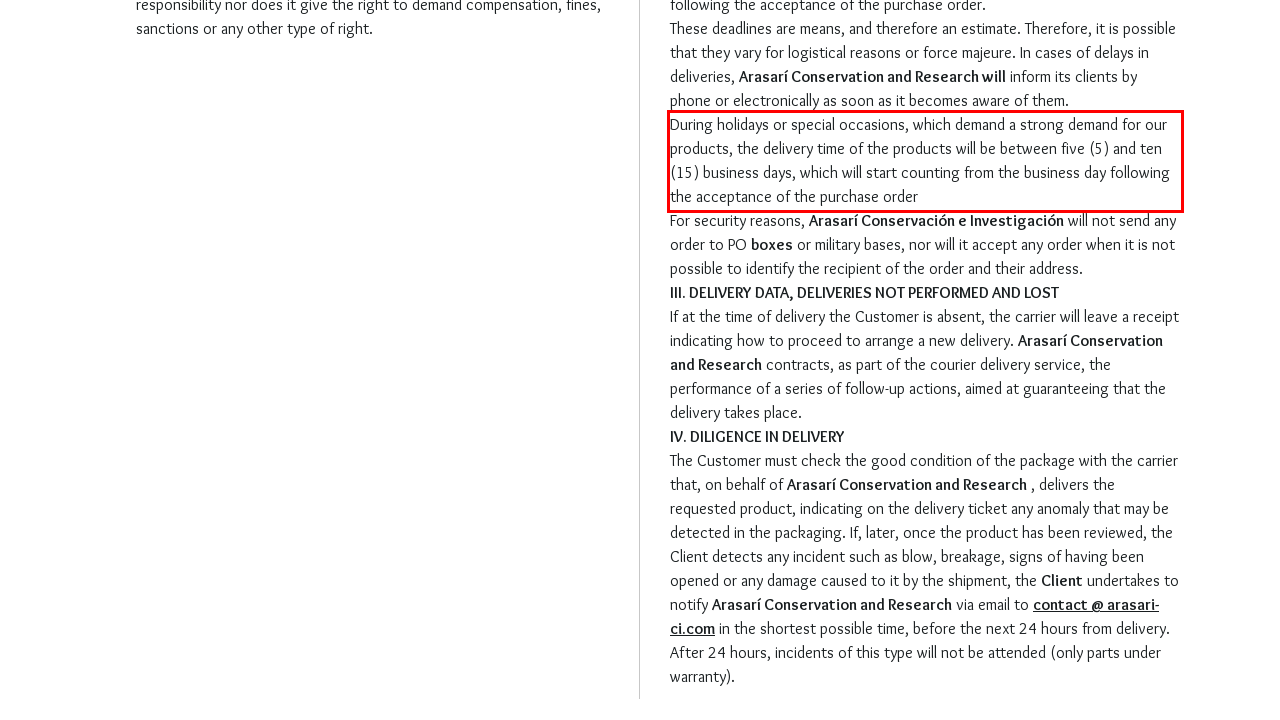Inspect the webpage screenshot that has a red bounding box and use OCR technology to read and display the text inside the red bounding box.

During holidays or special occasions, which demand a strong demand for our products, the delivery time of the products will be between five (5) and ten (15) business days, which will start counting from the business day following the acceptance of the purchase order